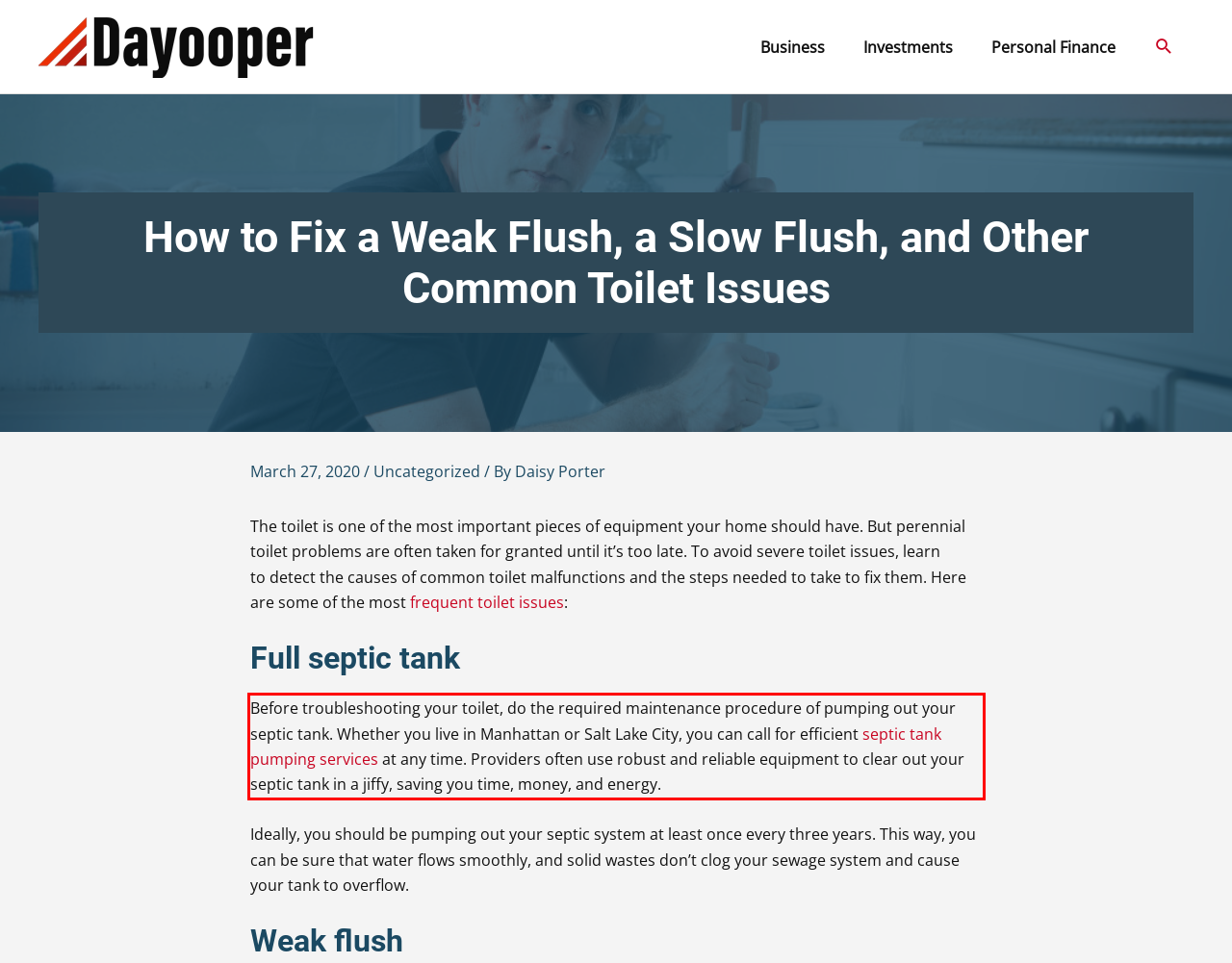Within the provided webpage screenshot, find the red rectangle bounding box and perform OCR to obtain the text content.

Before troubleshooting your toilet, do the required maintenance procedure of pumping out your septic tank. Whether you live in Manhattan or Salt Lake City, you can call for efficient septic tank pumping services at any time. Providers often use robust and reliable equipment to clear out your septic tank in a jiffy, saving you time, money, and energy.